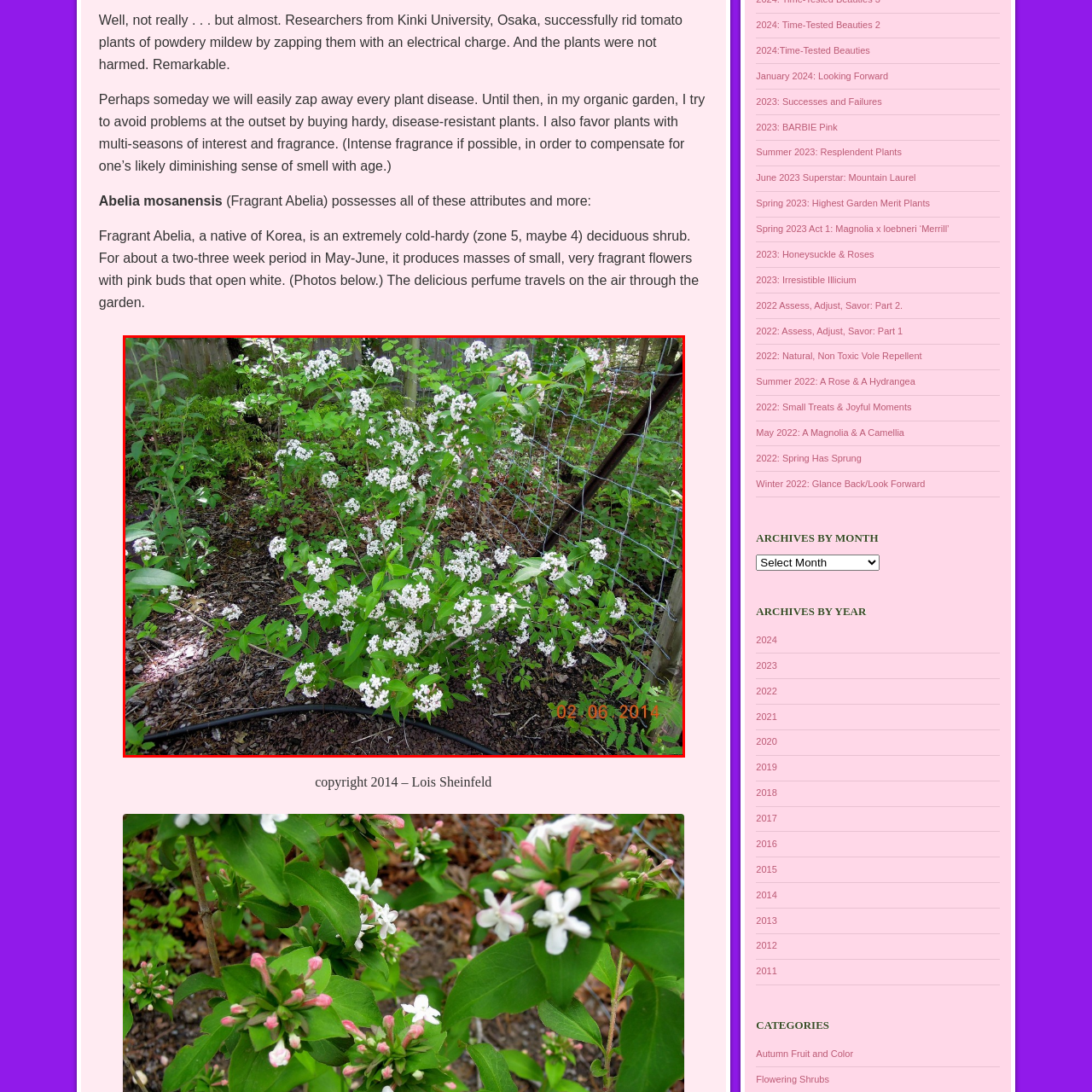Provide a comprehensive description of the image highlighted by the red bounding box.

This vibrant image captures the Fragrant Abelia (Abelia mosanensis), a delightful deciduous shrub native to Korea. The plant, showcased here in full bloom, displays an abundance of small, fragrant white flowers that emerge from pink buds during the late spring to early summer months, specifically around May to June. Its lush green foliage complements the clusters of blossoms, creating a vibrant scene in what appears to be a garden setting. The Fragrant Abelia is also noted for its remarkable cold hardiness, thriving even in colder zones, making it a beloved choice for organic gardeners aiming for beauty and resilience. The photograph, taken on February 6, 2014, beautifully illustrates the plant's capacity to infuse gardens with both fragrance and visual appeal.